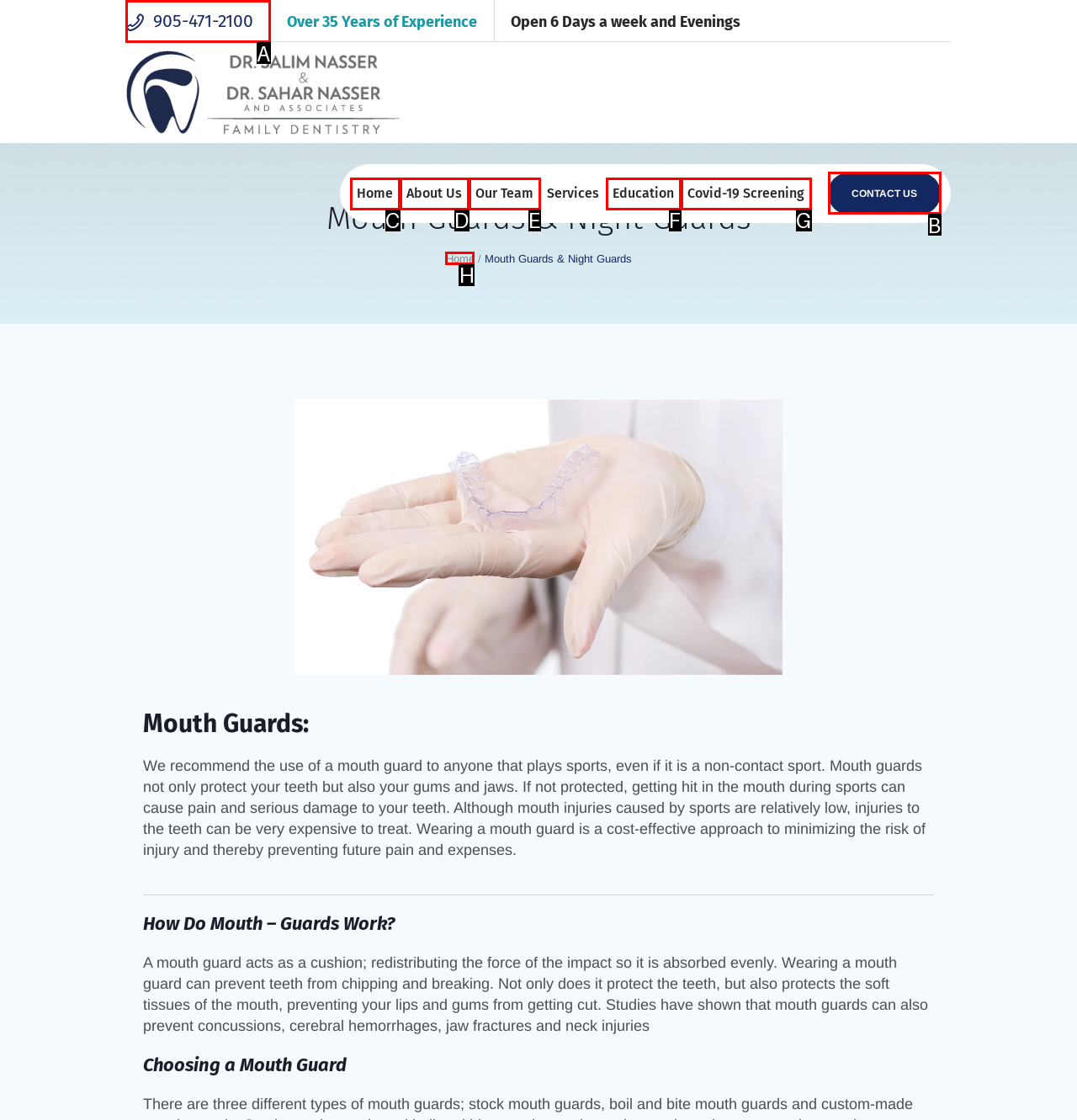Determine the correct UI element to click for this instruction: Call the dentist. Respond with the letter of the chosen element.

A